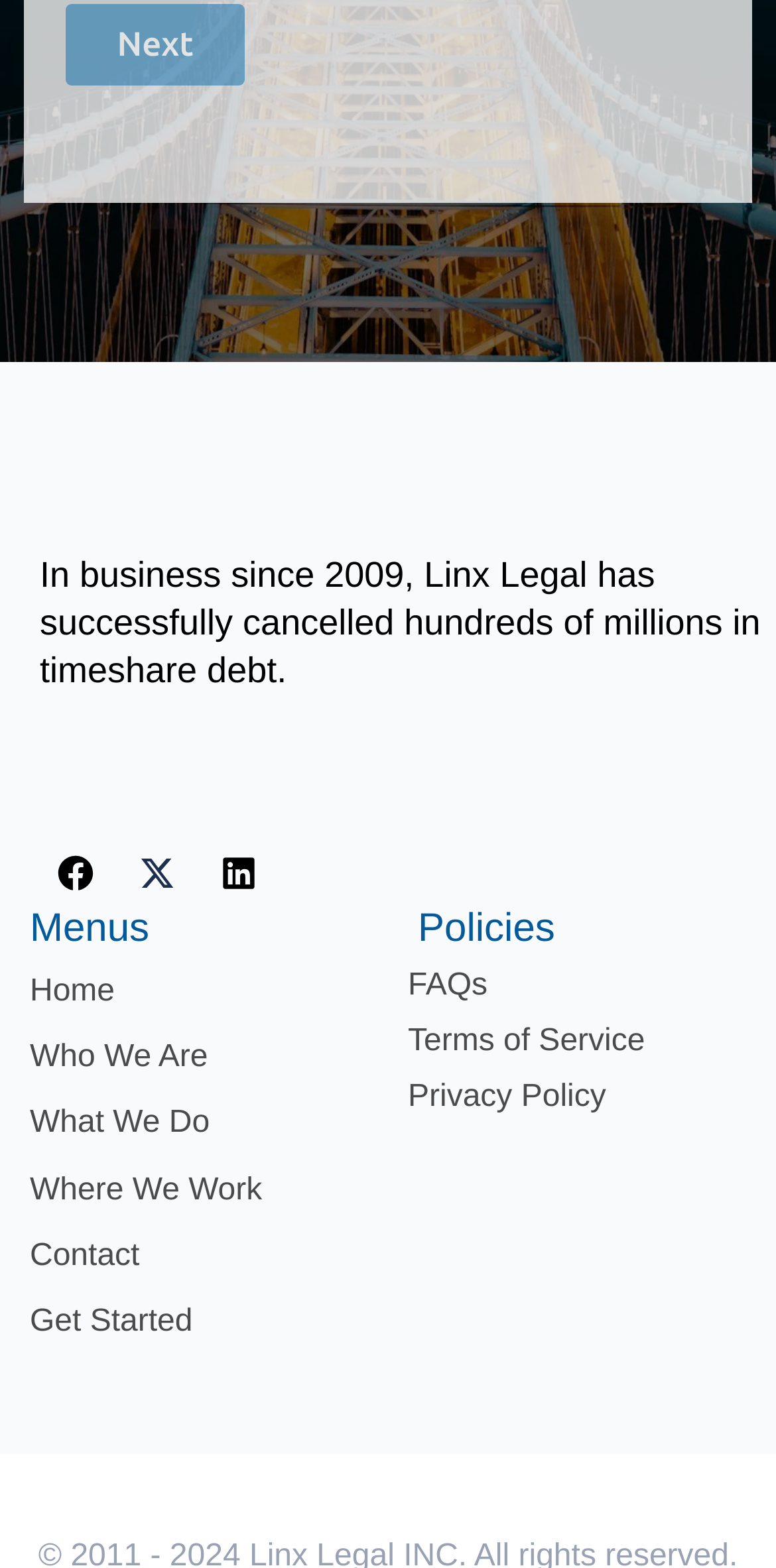Locate the bounding box coordinates of the area you need to click to fulfill this instruction: 'Click the 'Next' button'. The coordinates must be in the form of four float numbers ranging from 0 to 1: [left, top, right, bottom].

[0.085, 0.003, 0.315, 0.055]